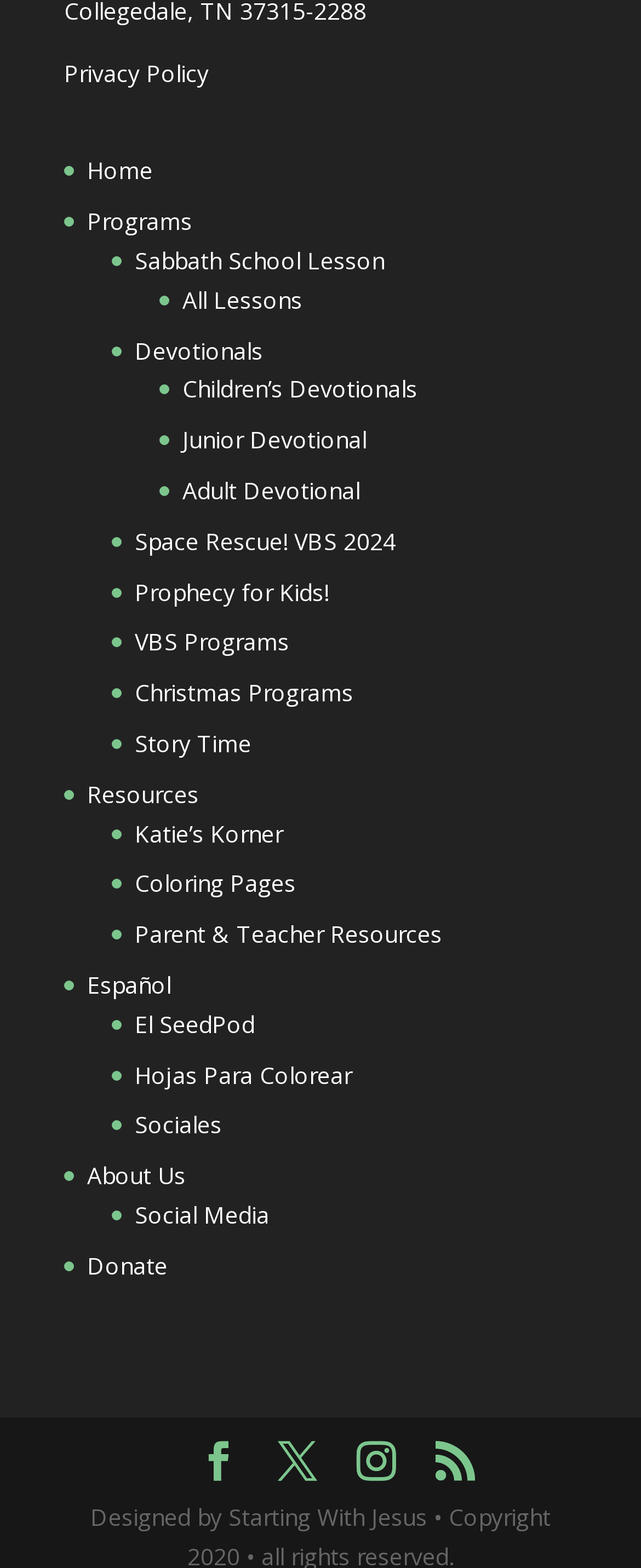Given the description "Space Rescue! VBS 2024", provide the bounding box coordinates of the corresponding UI element.

[0.21, 0.335, 0.618, 0.355]